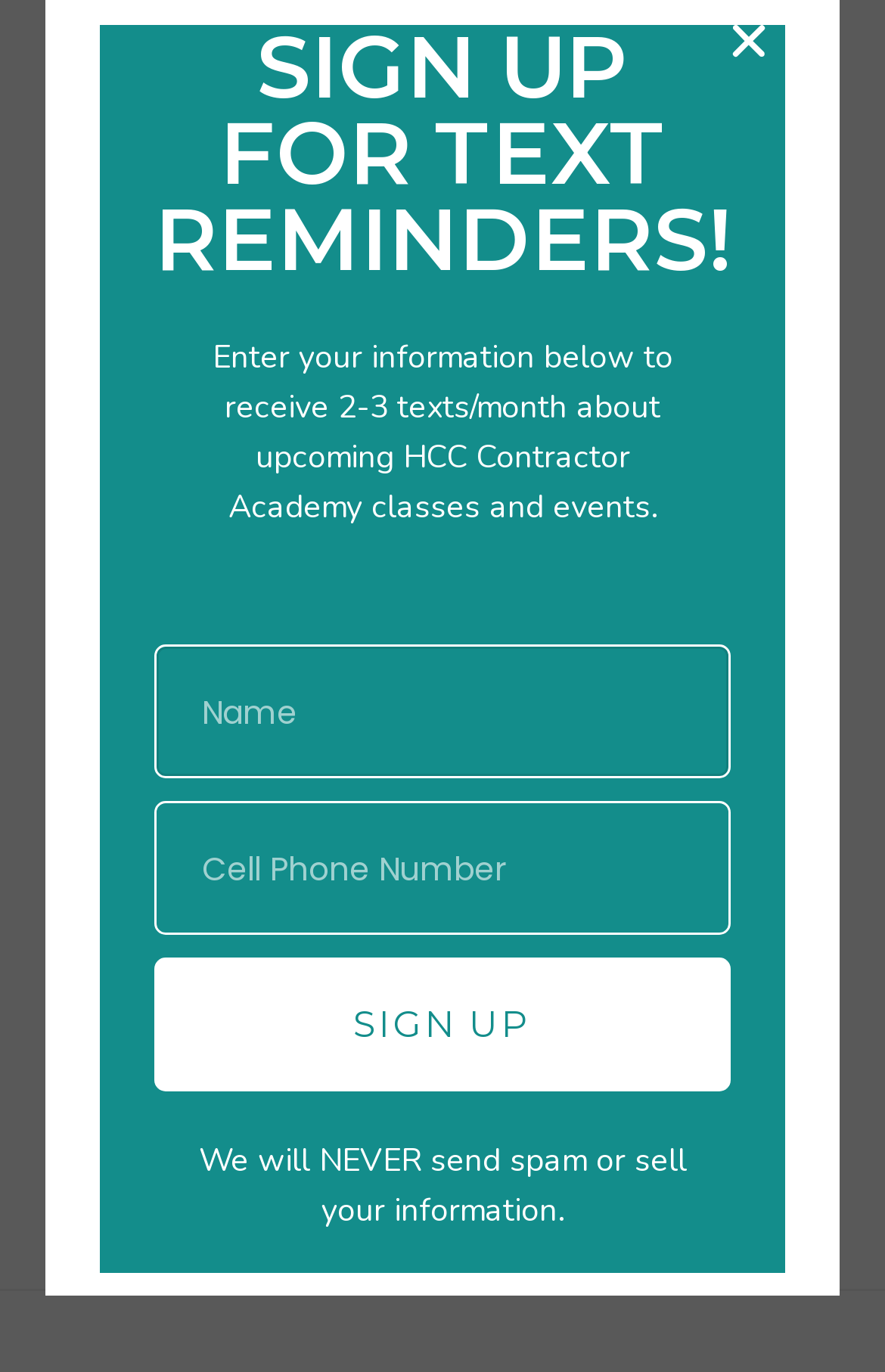Could you indicate the bounding box coordinates of the region to click in order to complete this instruction: "Enter your name".

[0.174, 0.47, 0.826, 0.568]